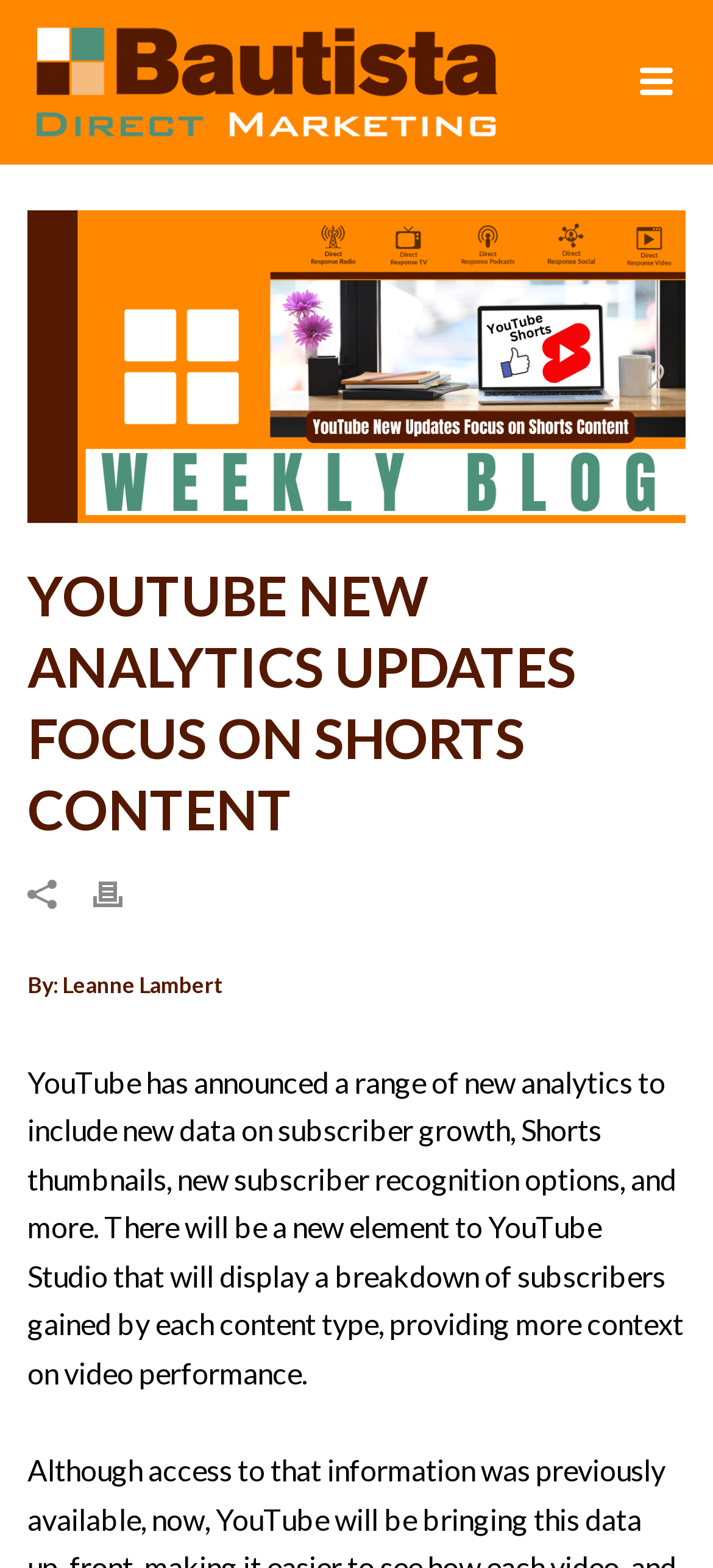Produce an extensive caption that describes everything on the webpage.

The webpage appears to be an article about YouTube's new analytics updates, specifically focusing on Shorts content. At the top, there is a logo image and a link with the text "We are a full service media-buying agency specializing in direct response advertising." Below this, there is a larger image with the title "YouTube New Analytics Updates Focus on Shorts Content" and a smaller image to its right.

The main content of the article is headed by a large heading "YOUTUBE NEW ANALYTICS UPDATES FOCUS ON SHORTS CONTENT" located near the top of the page. Below this heading, there is a small image, followed by a link to "Print" with a small icon next to it.

The article's text is written by Leanne Lambert, as indicated by the text "By: Leanne Lambert" located above the main article text. The text describes YouTube's new analytics features, including data on subscriber growth, Shorts thumbnails, and new subscriber recognition options. It also mentions a new element in YouTube Studio that will display a breakdown of subscribers gained by each content type, providing more context on video performance.

At the bottom of the page, there is a link with a small icon next to it, but its text is not specified.